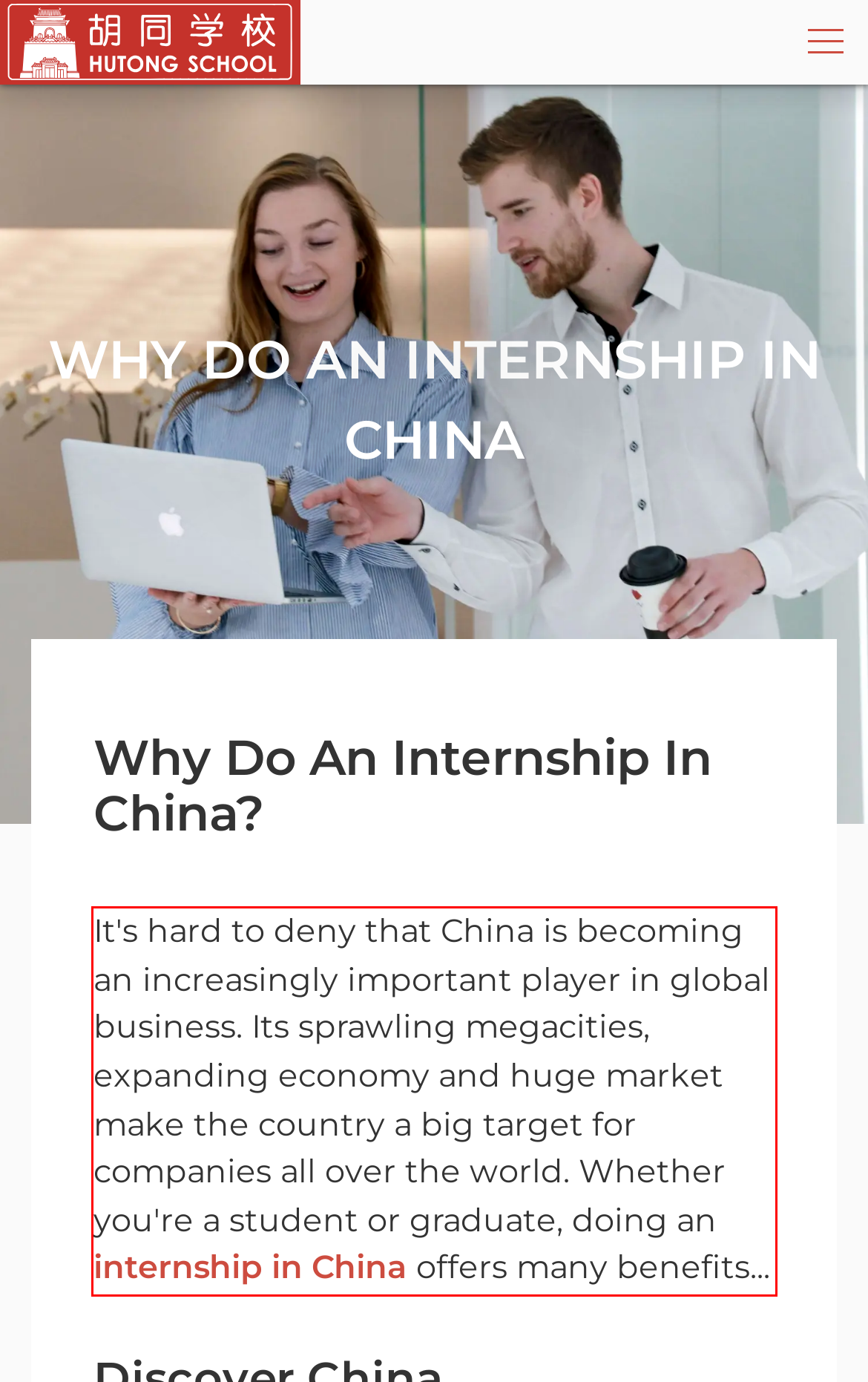Given a webpage screenshot, identify the text inside the red bounding box using OCR and extract it.

It's hard to deny that China is becoming an increasingly important player in global business. Its sprawling megacities, expanding economy and huge market make the country a big target for companies all over the world. Whether you're a student or graduate, doing an internship in China offers many benefits...